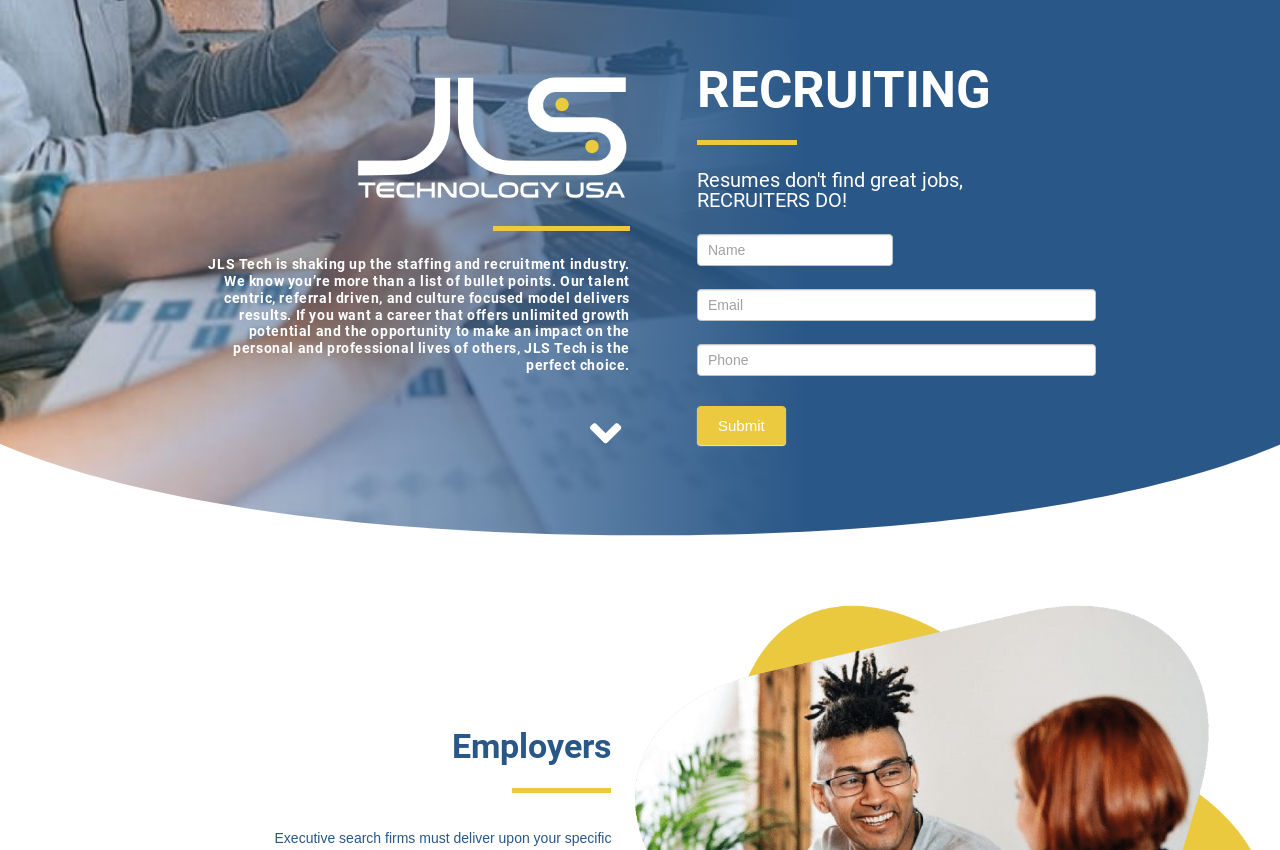Using the description: "name="item_meta[6]" placeholder="Name"", determine the UI element's bounding box coordinates. Ensure the coordinates are in the format of four float numbers between 0 and 1, i.e., [left, top, right, bottom].

[0.545, 0.275, 0.697, 0.313]